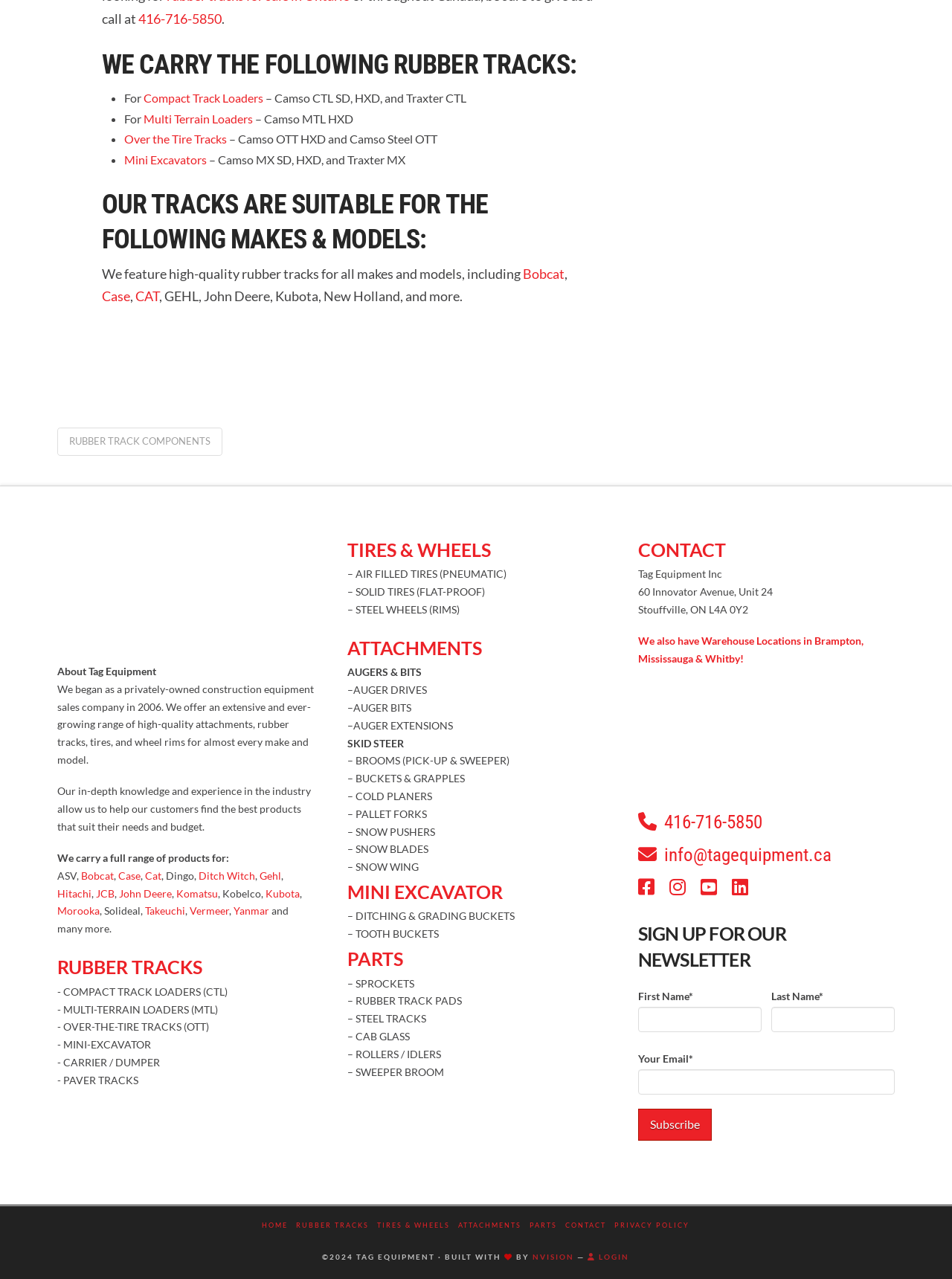Find the bounding box coordinates of the clickable area that will achieve the following instruction: "Learn more about 'Multi Terrain Loaders'".

[0.15, 0.087, 0.265, 0.098]